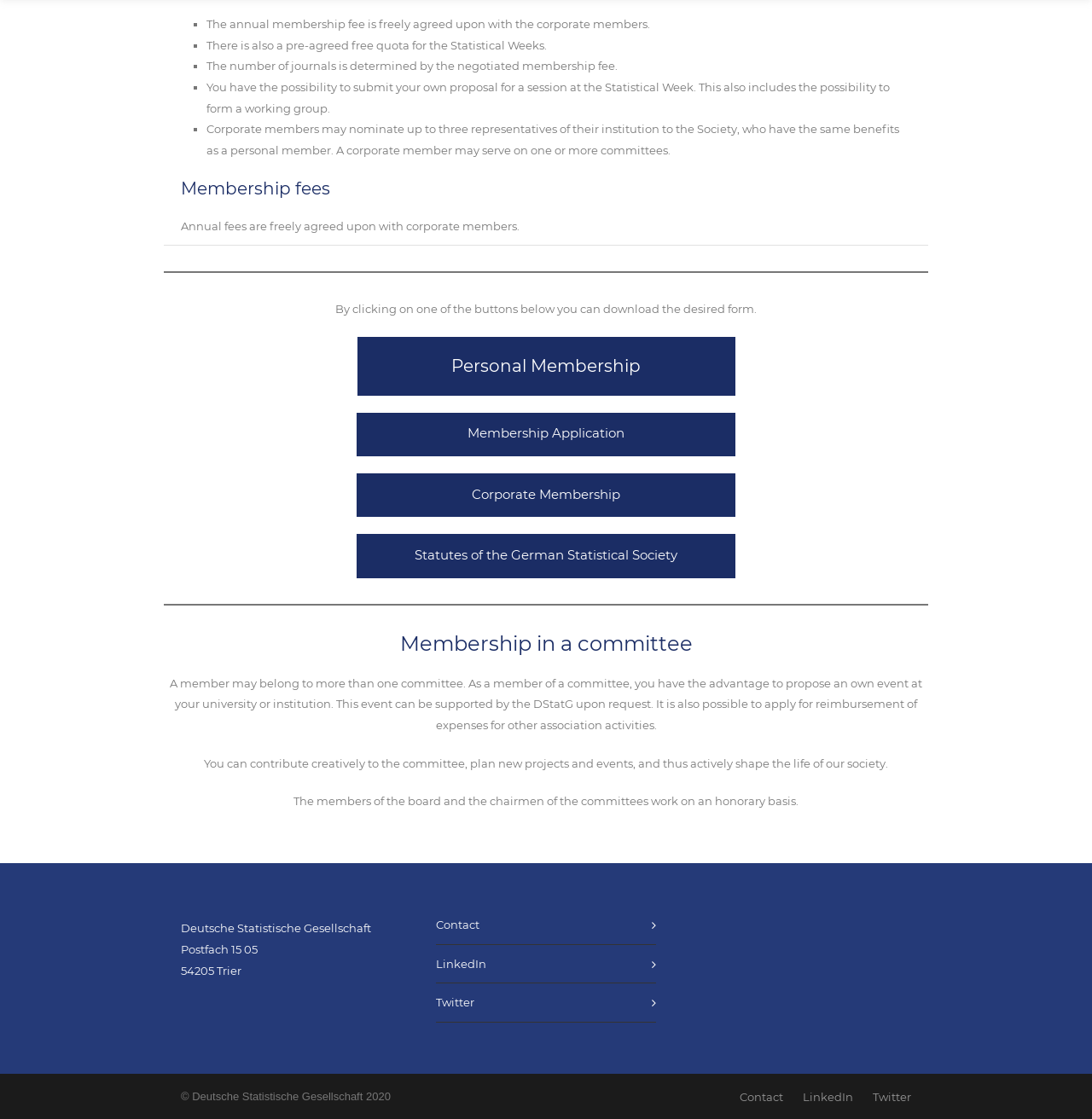Determine the bounding box coordinates of the clickable region to execute the instruction: "view the statutes of the German Statistical Society". The coordinates should be four float numbers between 0 and 1, denoted as [left, top, right, bottom].

[0.326, 0.477, 0.674, 0.516]